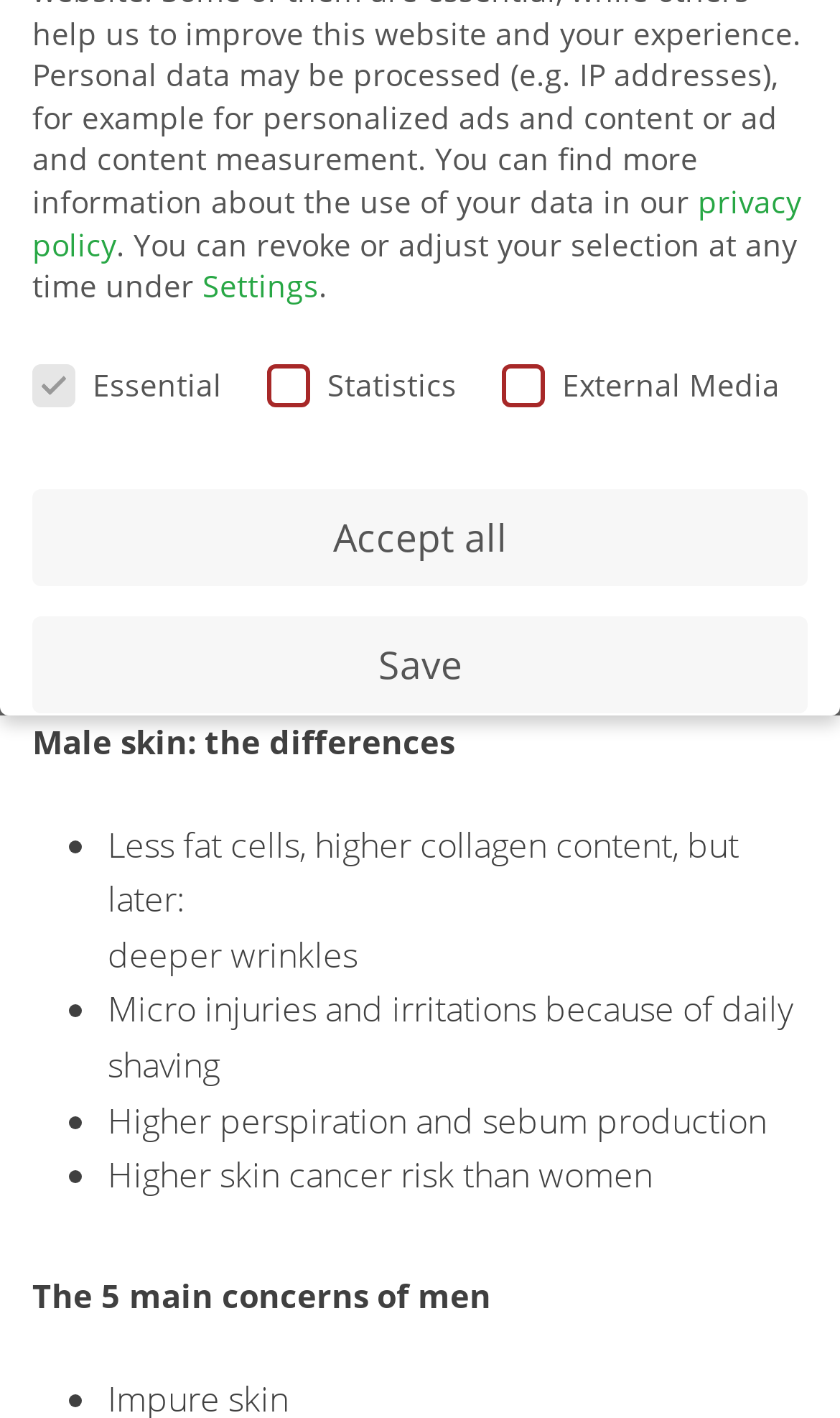Given the description "Save", determine the bounding box of the corresponding UI element.

[0.038, 0.434, 0.962, 0.504]